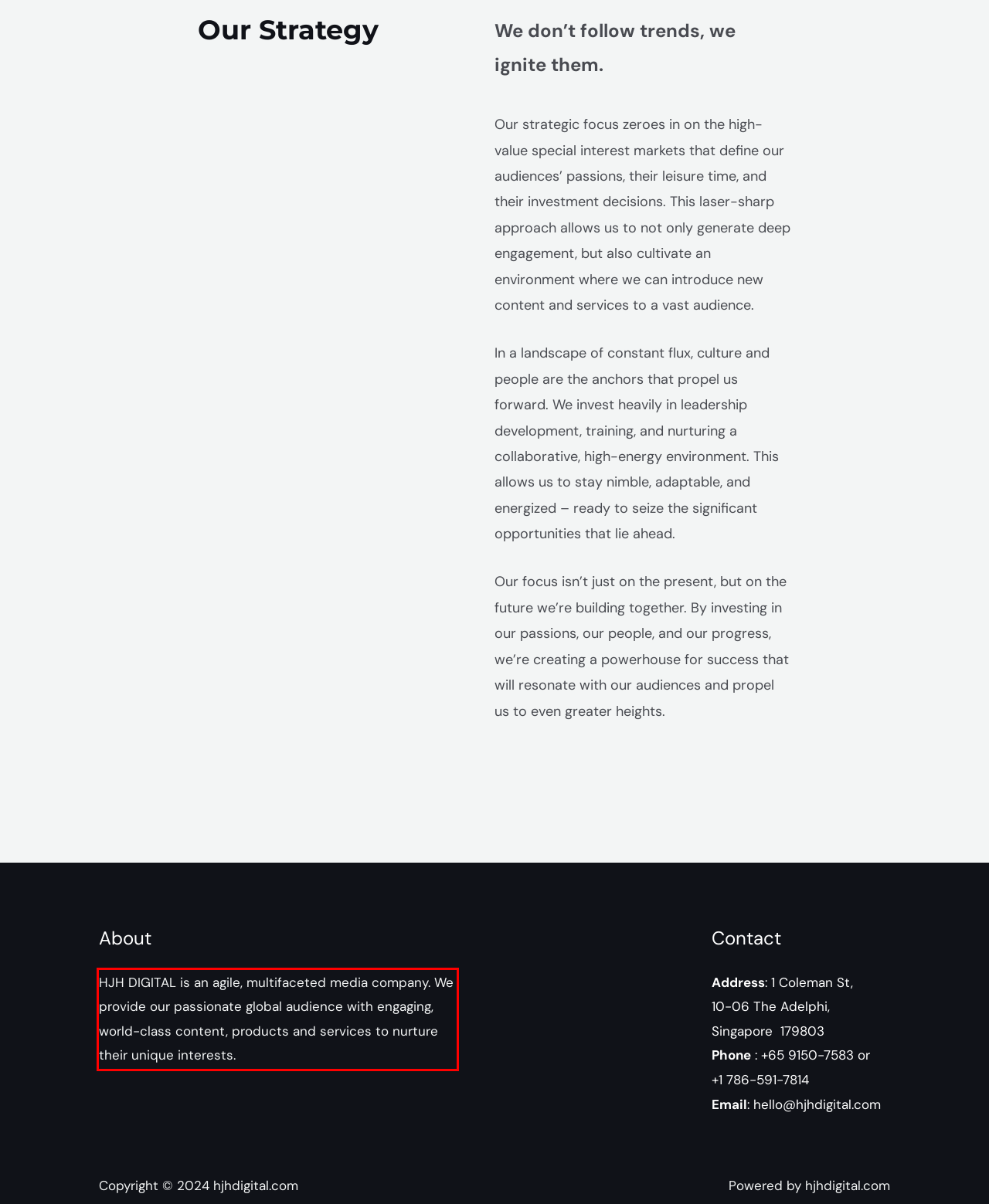Using OCR, extract the text content found within the red bounding box in the given webpage screenshot.

HJH DIGITAL is an agile, multifaceted media company. We provide our passionate global audience with engaging, world-class content, products and services to nurture their unique interests.